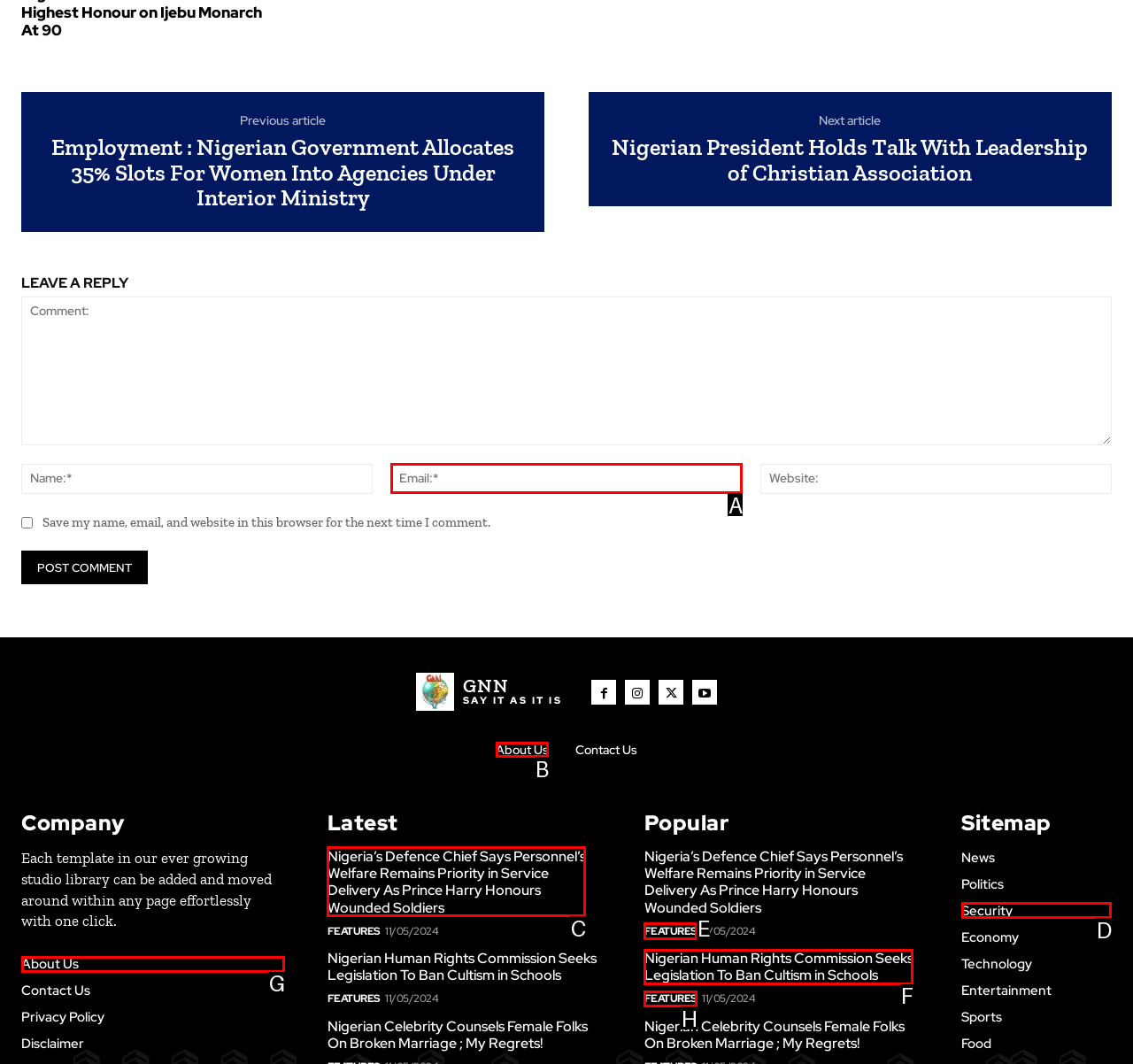Which option should be clicked to execute the task: Click on the 'About Us' link?
Reply with the letter of the chosen option.

B